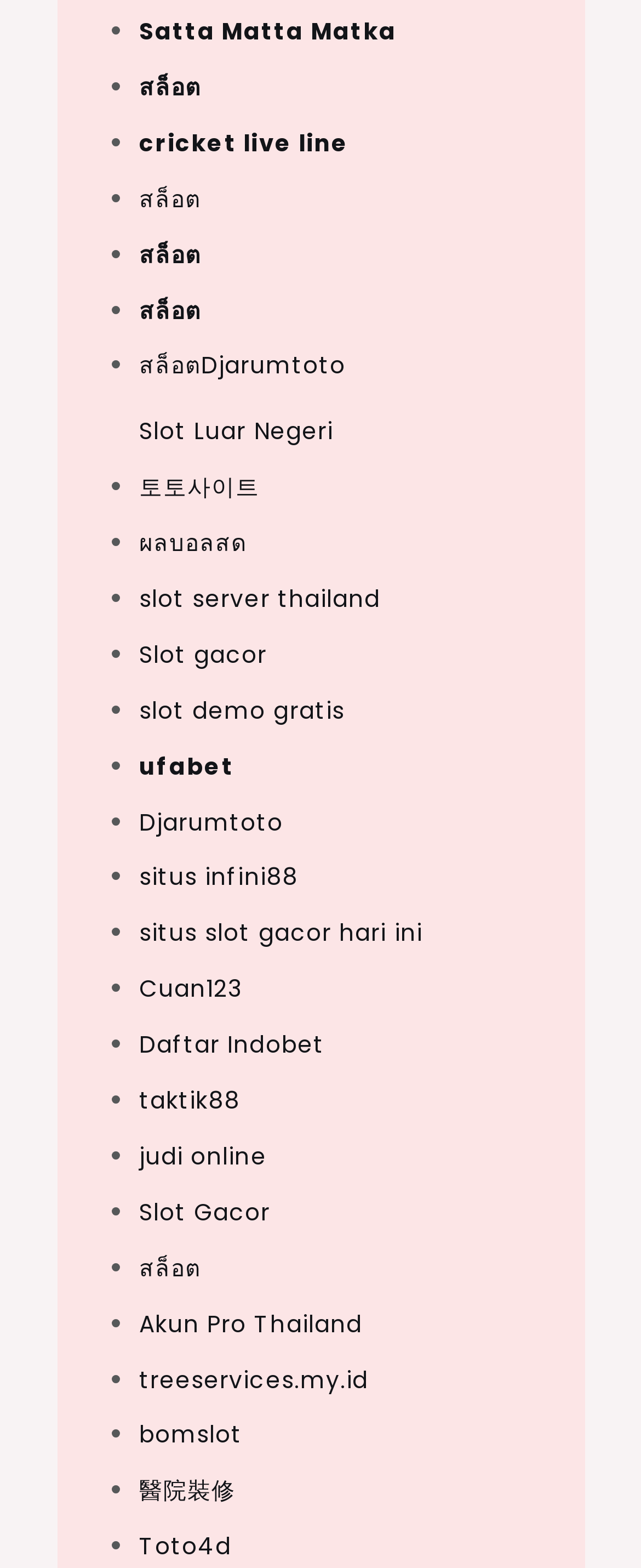Are there any non-link elements on the webpage?
Look at the image and answer the question using a single word or phrase.

Yes